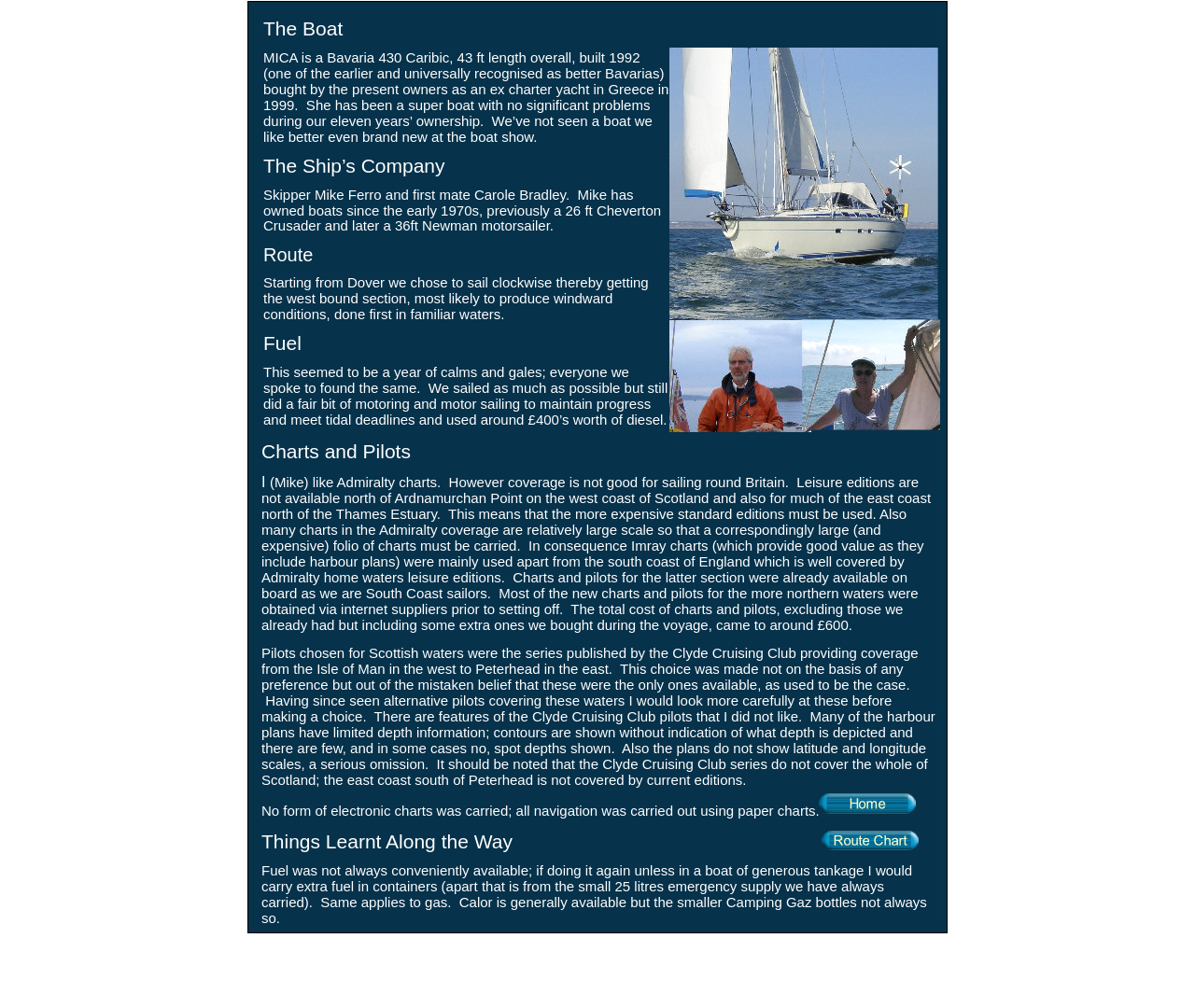What was the approximate amount of diesel used?
Examine the image and provide an in-depth answer to the question.

The approximate amount of diesel used is mentioned in the text as 'We sailed as much as possible but still did a fair bit of motoring and motor sailing to maintain progress and meet tidal deadlines and used around £400’s worth of diesel'.